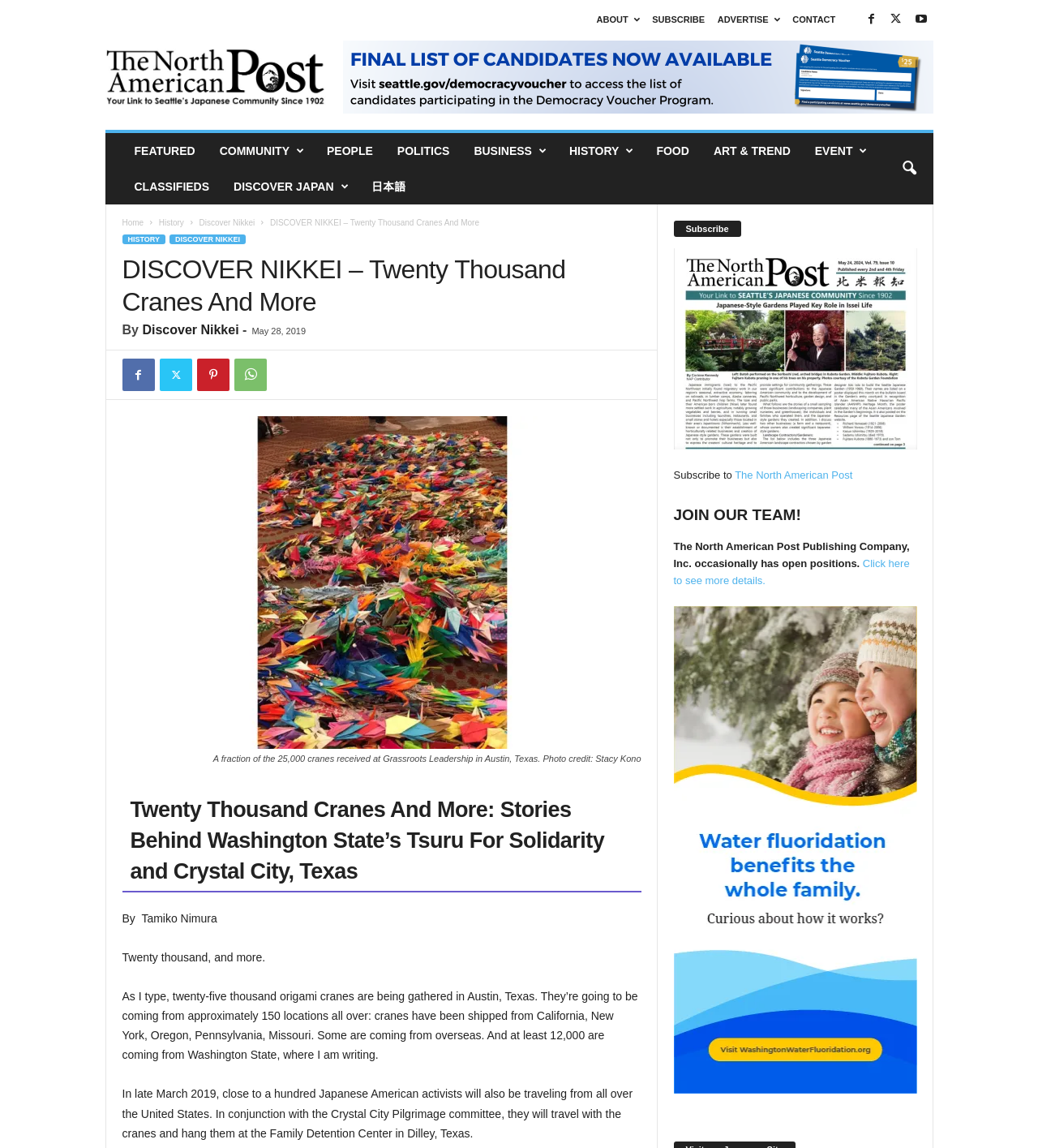Predict the bounding box of the UI element based on this description: "aria-label="Open search"".

None